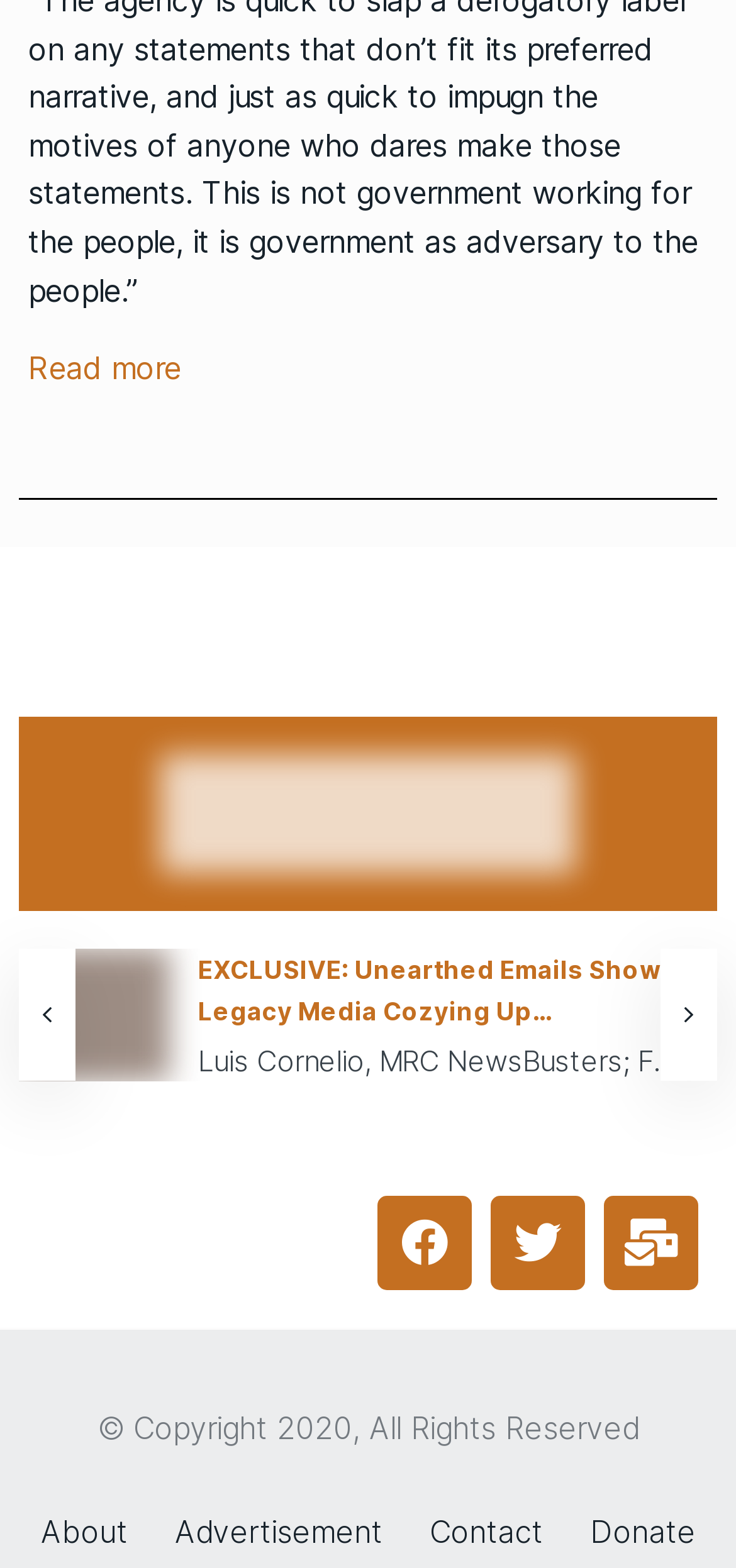Determine the bounding box coordinates for the area you should click to complete the following instruction: "Visit the about page".

[0.029, 0.965, 0.199, 0.989]